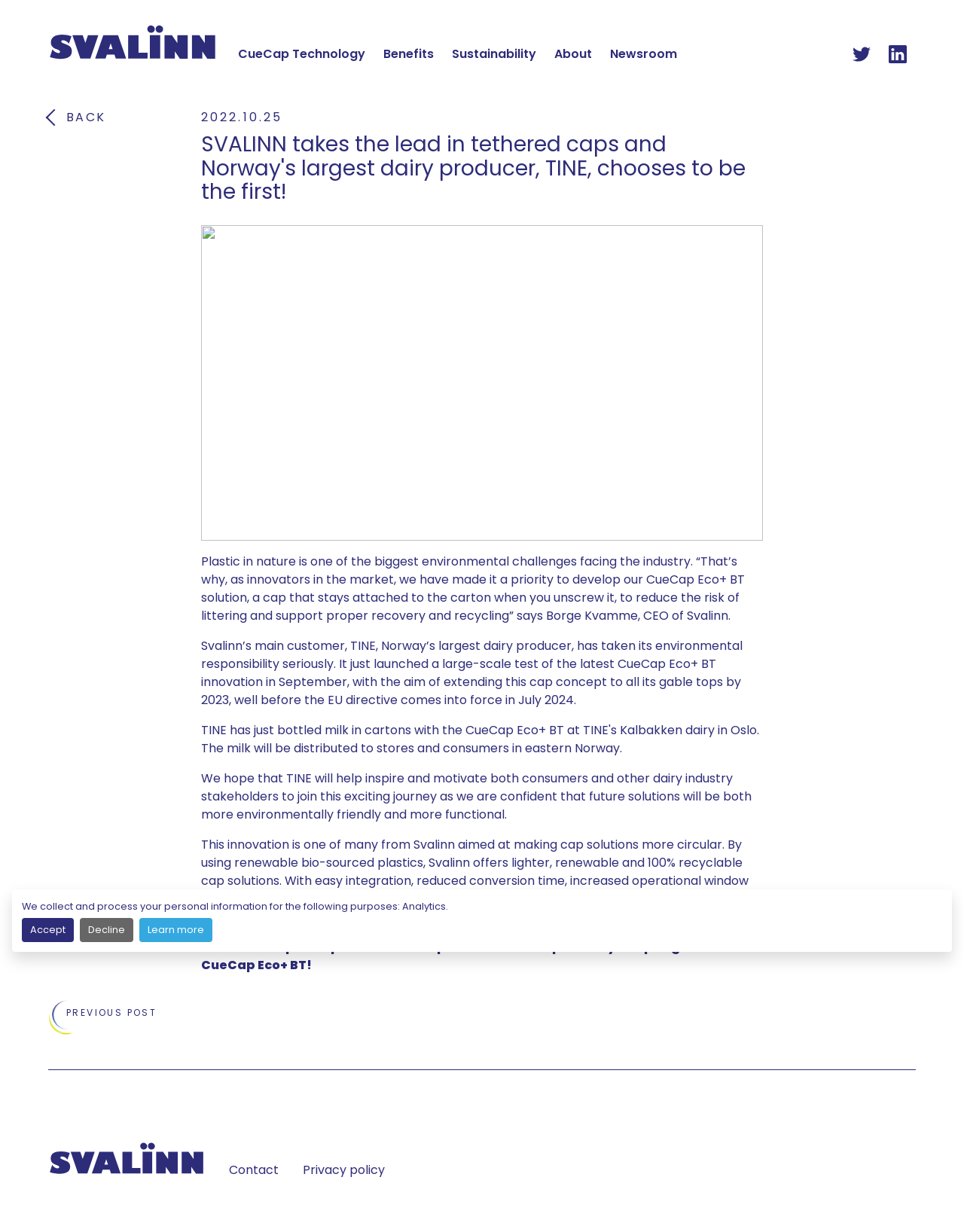Create an in-depth description of the webpage, covering main sections.

This webpage is about Svalinn, a company that takes the lead in tethered caps, and its partnership with TINE, Norway's largest dairy producer. At the top of the page, there is a navigation menu with links to "Homepage", "CueCap Technology", "Benefits", "Sustainability", "About", "Newsroom", and two social media links. Below the navigation menu, there is a large article section that takes up most of the page. 

The article section starts with a date "2022.10.25" and a heading that announces Svalinn's lead in tethered caps and TINE's adoption of this technology. Below the heading, there is a figure, likely an image, that takes up about a quarter of the page. 

The main content of the article is divided into four paragraphs. The first paragraph discusses the environmental challenges of plastic and Svalinn's solution, CueCap Eco+ BT. The second paragraph talks about TINE's large-scale test of this innovation. The third paragraph expresses hope that TINE's initiative will inspire others to join in making cap solutions more circular. The fourth paragraph describes Svalinn's efforts to make cap solutions more circular, including using renewable bio-sourced plastics and offering lighter, renewable, and 100% recyclable cap solutions.

At the bottom of the page, there are links to "PREVIOUS POST" and "BACK" at the top left, and a "Back to top" button at the bottom right. There is also a section with links to "Homepage", "Contact", and "Privacy policy" at the very bottom of the page. Additionally, there is a cookie consent notification at the top of the page with buttons to "Accept", "Decline", and "Learn more".